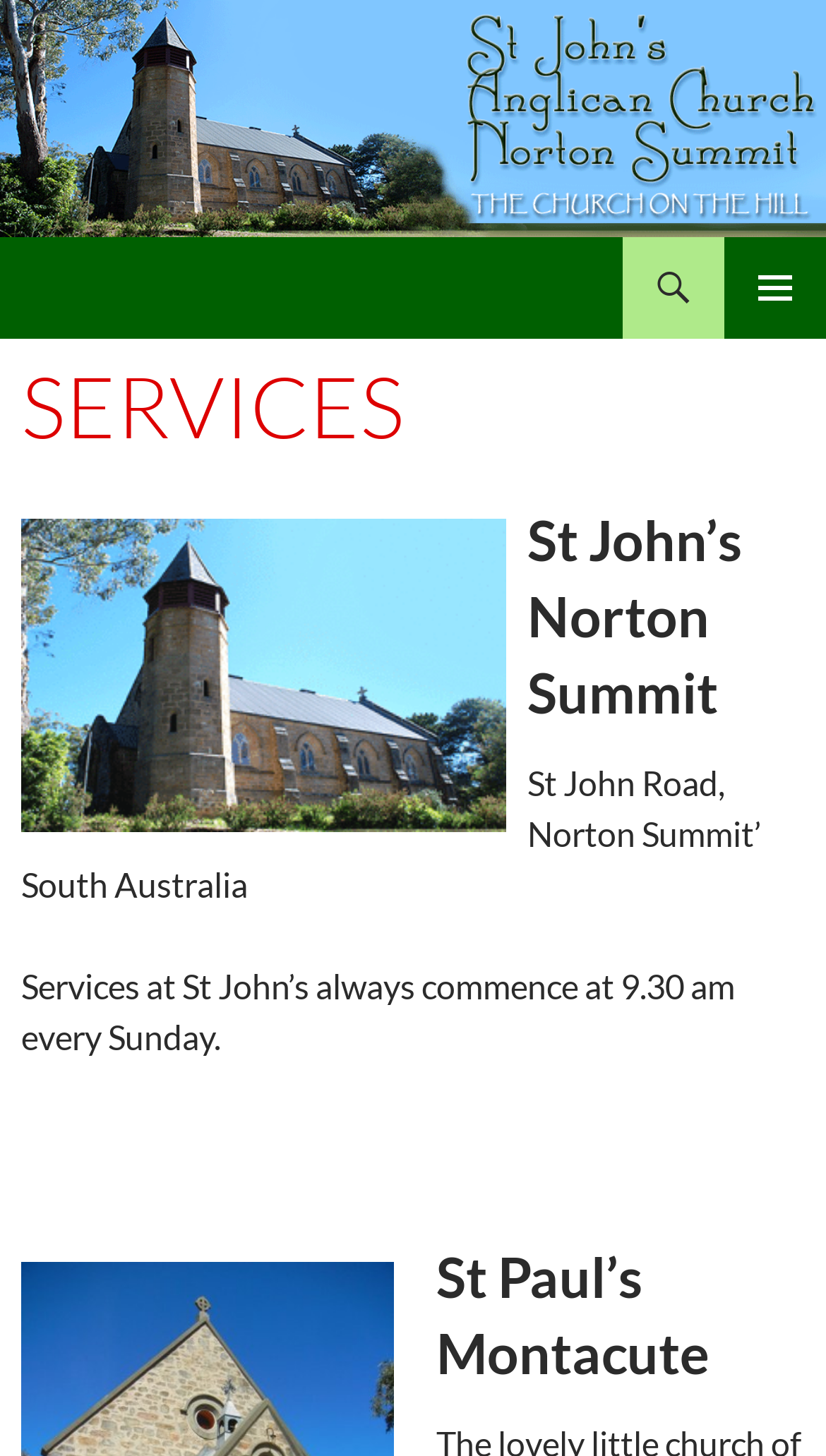Locate the bounding box coordinates for the element described below: "Adelaide Hills Anglican". The coordinates must be four float values between 0 and 1, formatted as [left, top, right, bottom].

[0.026, 0.163, 0.438, 0.233]